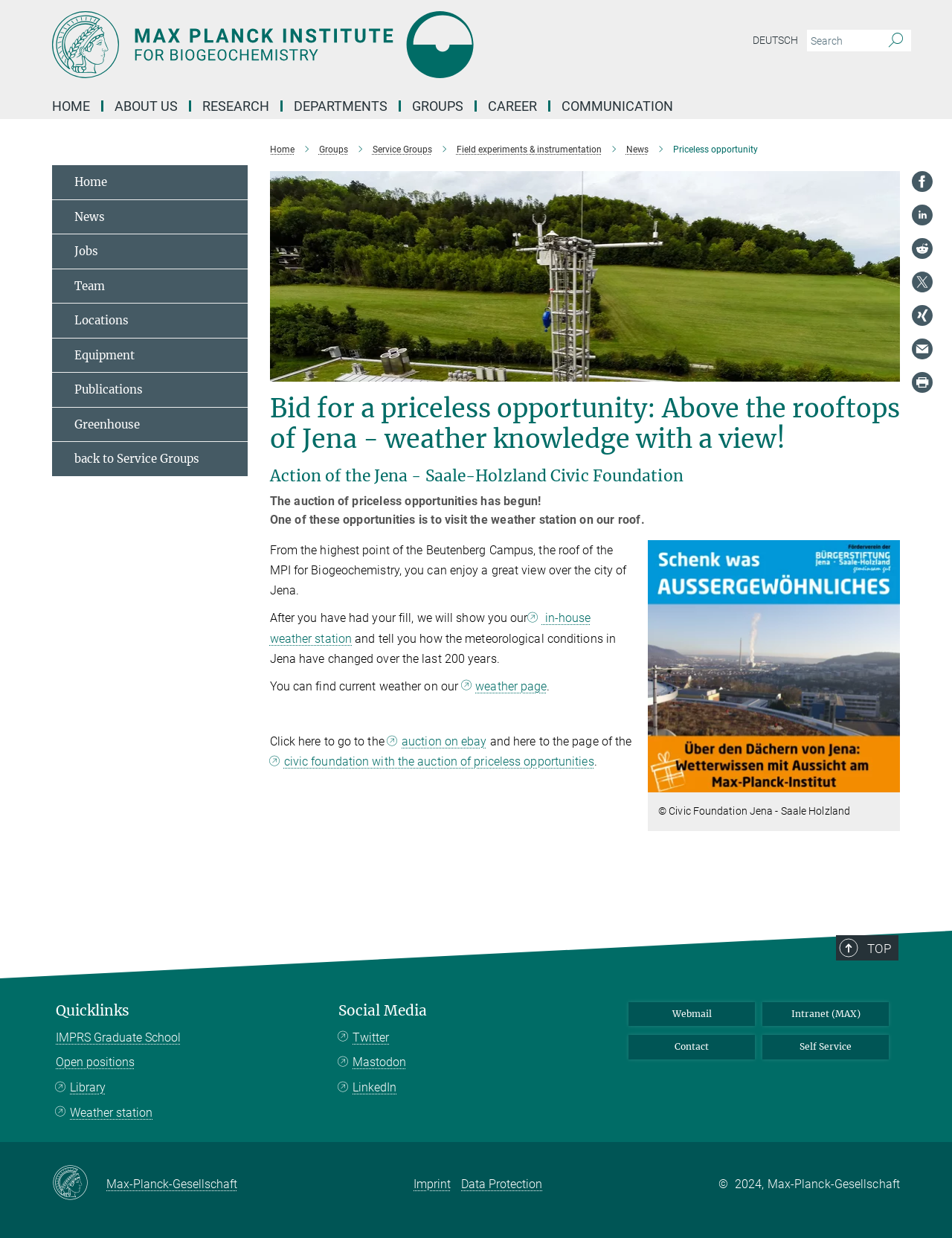Specify the bounding box coordinates of the element's area that should be clicked to execute the given instruction: "Visit the weather station on the roof". The coordinates should be four float numbers between 0 and 1, i.e., [left, top, right, bottom].

[0.283, 0.494, 0.621, 0.521]